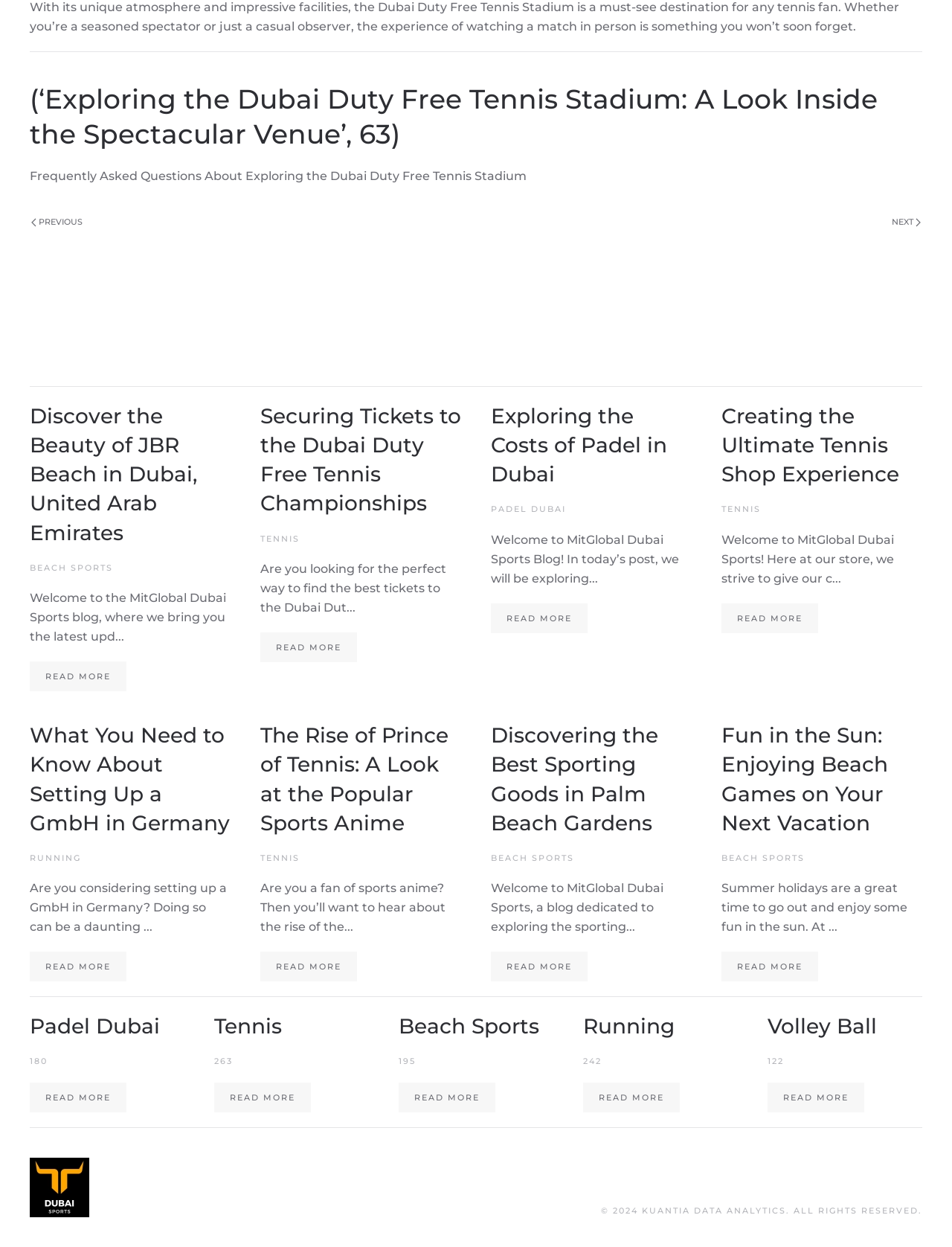Please locate the bounding box coordinates of the element that needs to be clicked to achieve the following instruction: "Click on 'PREVIOUS'". The coordinates should be four float numbers between 0 and 1, i.e., [left, top, right, bottom].

[0.031, 0.173, 0.088, 0.184]